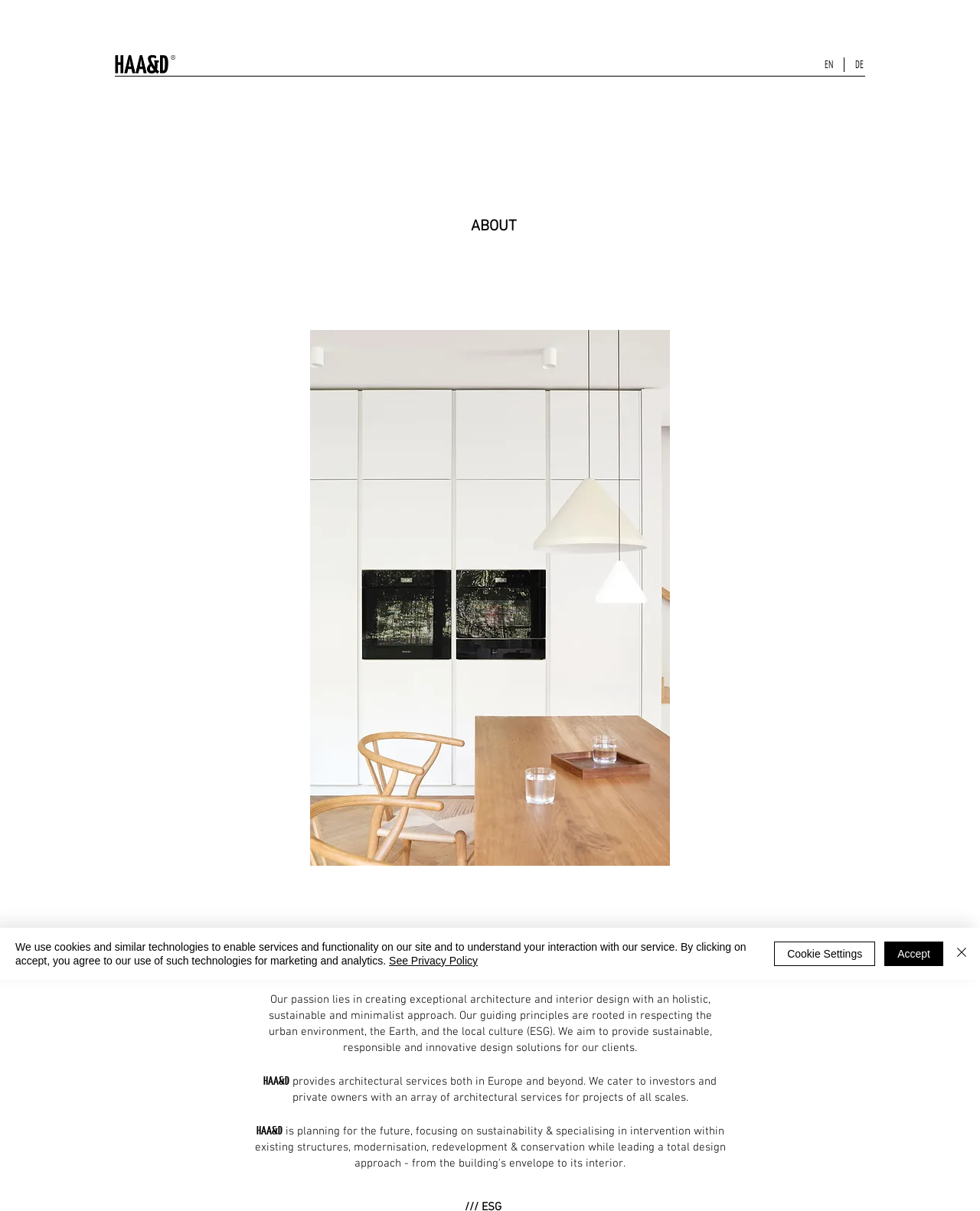Explain the webpage in detail, including its primary components.

The webpage is about HAA&D, an international architecture and interior design studio based in Berlin. At the top left corner, there is a logo of HAA&D, which is also a link. Next to the logo, there is a language selector with two options: English and German. 

Below the language selector, there is a slideshow gallery that takes up most of the width of the page. The gallery has navigation buttons on both sides, and a text indicating that it is showing 3 out of 20 images.

On the right side of the page, there is a section about the studio. It starts with a heading "ABOUT" and then introduces HAA&D as an international studio founded by Ms. Hagar Abiri in 2014. The text continues to describe the studio's passion for creating exceptional architecture and interior design with a holistic, sustainable, and minimalist approach.

Below this section, there is another section that describes the studio's services, stating that they provide architectural services in Europe and beyond, catering to investors and private owners. The text then mentions that the studio is planning for the future, focusing on sustainability.

At the bottom of the page, there is a cookie policy alert that takes up the full width of the page. The alert informs users about the use of cookies and similar technologies on the site and provides options to accept, customize cookie settings, or close the alert.